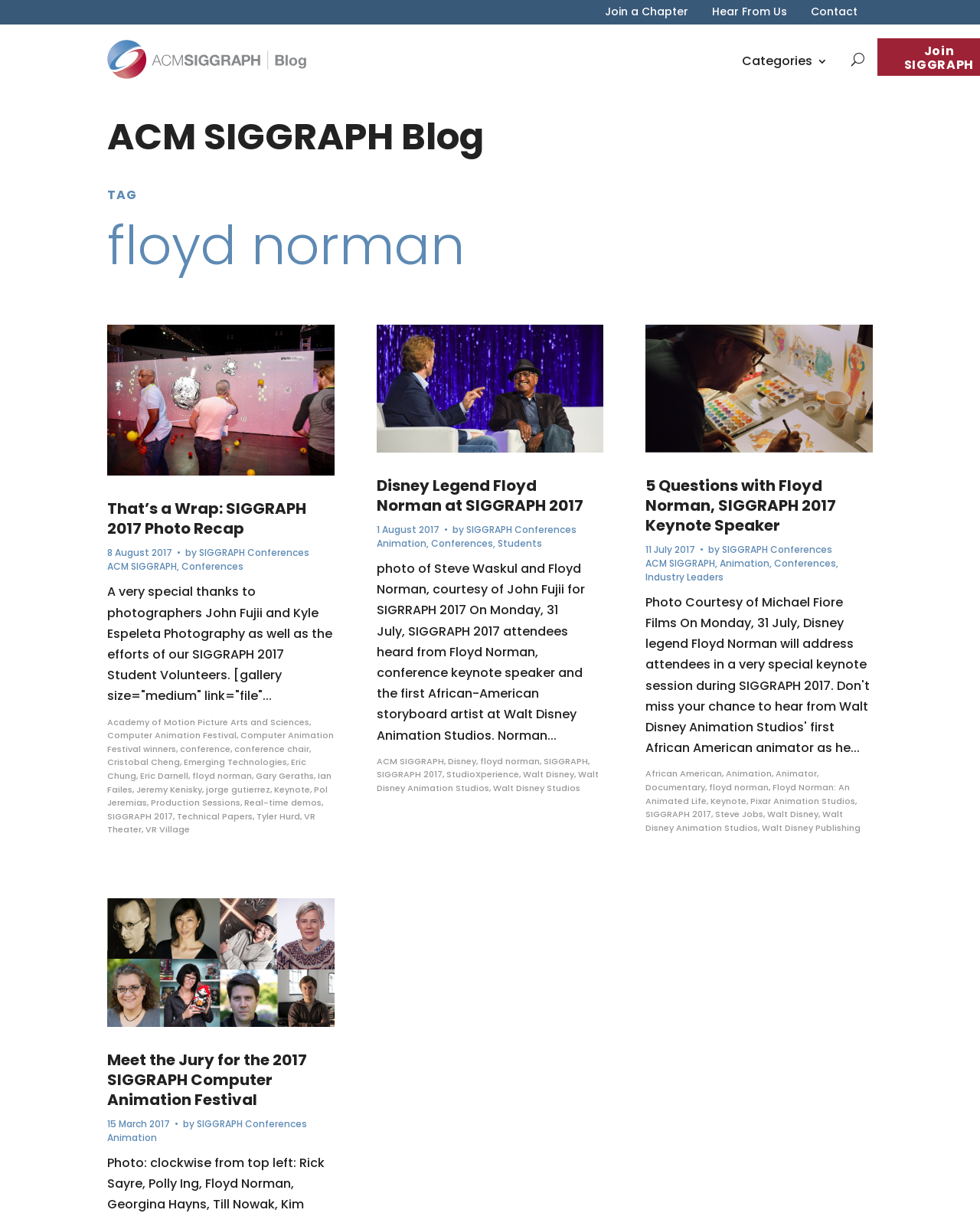Could you find the bounding box coordinates of the clickable area to complete this instruction: "Read the article 'That’s a Wrap: SIGGRAPH 2017 Photo Recap'"?

[0.109, 0.267, 0.341, 0.706]